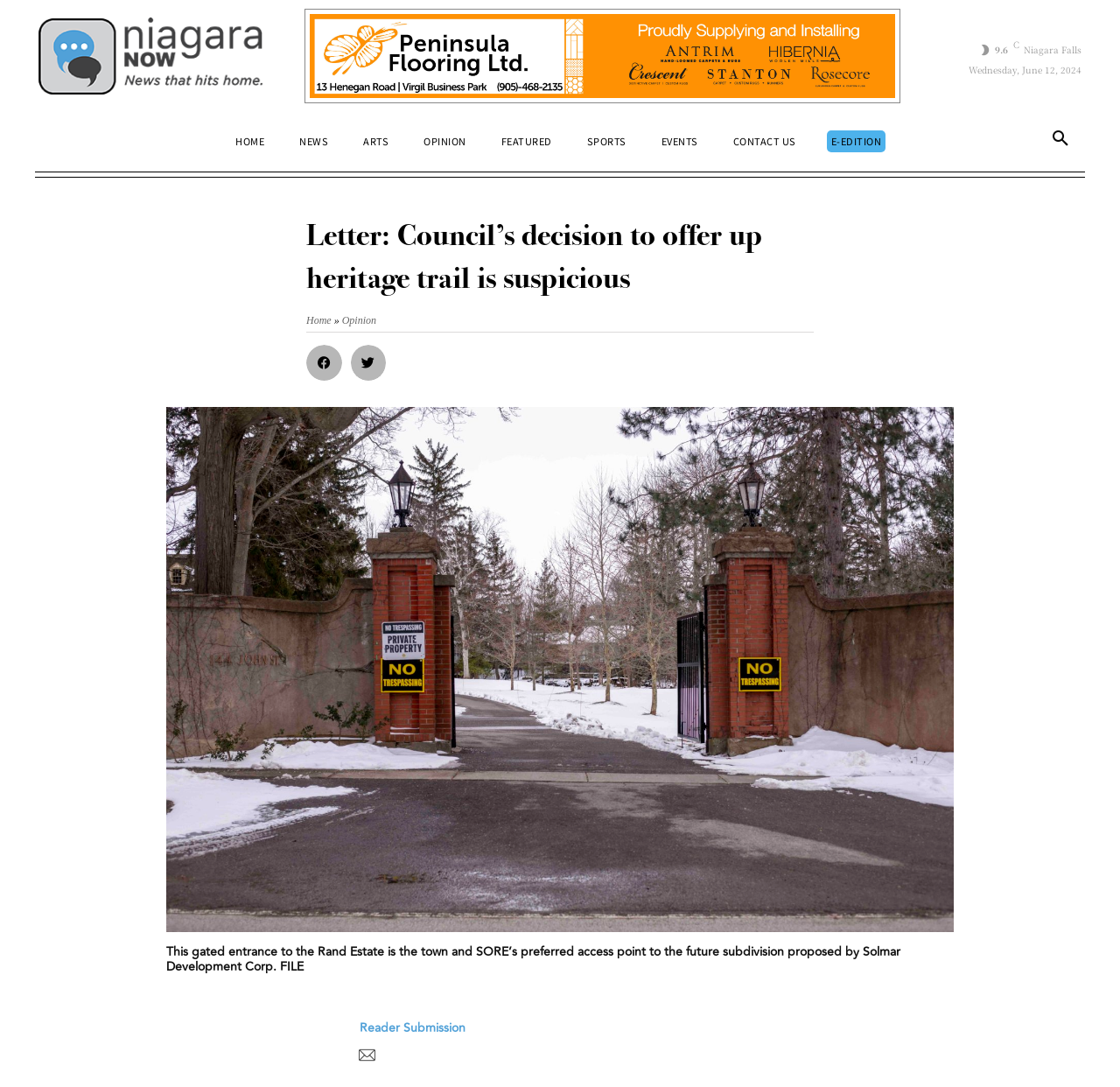Please specify the bounding box coordinates of the region to click in order to perform the following instruction: "Click on 'fundraising'".

None